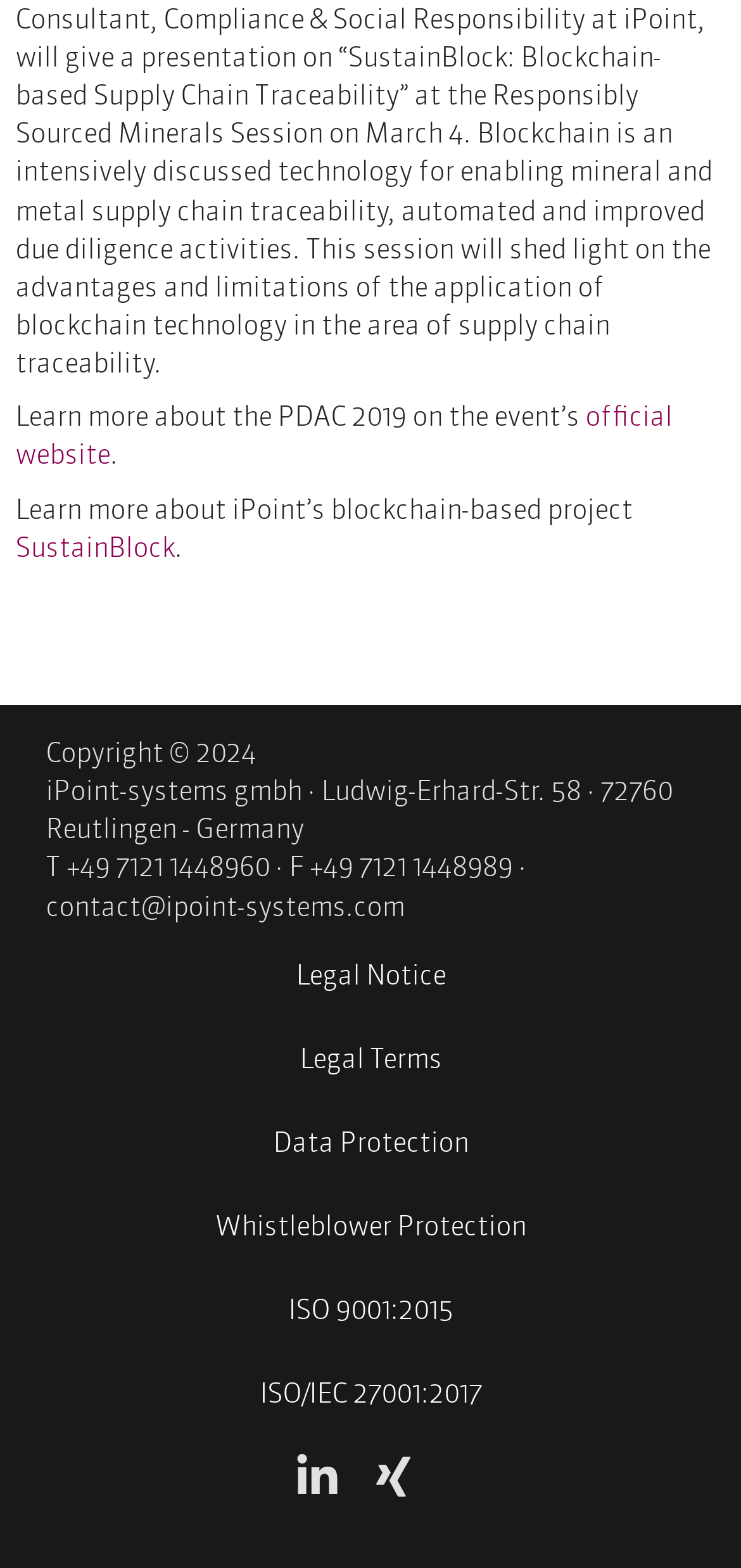Show the bounding box coordinates of the element that should be clicked to complete the task: "Share on WhatsApp".

None